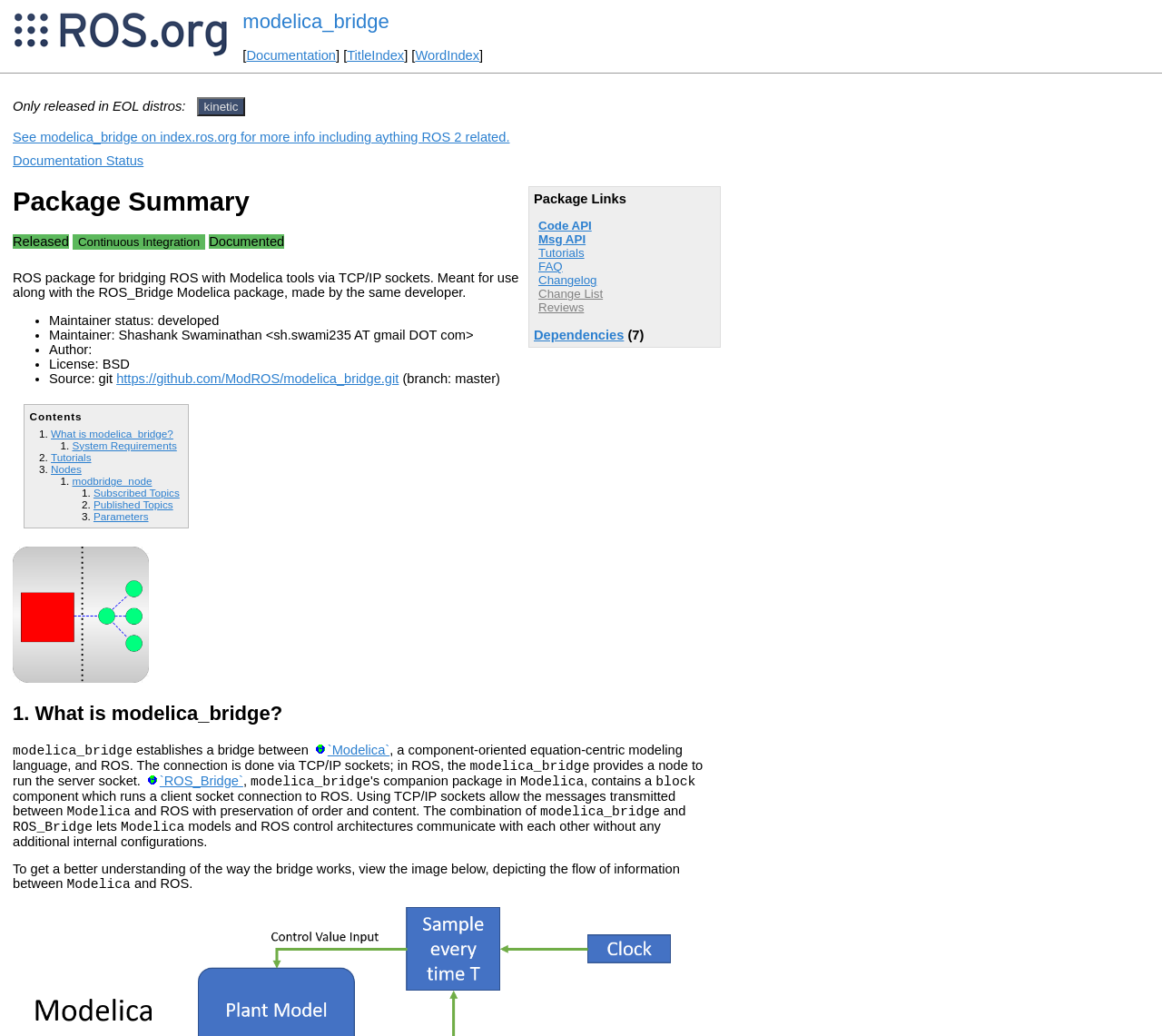Utilize the details in the image to thoroughly answer the following question: What is the purpose of the modelica_bridge package?

The purpose of the modelica_bridge package can be inferred from the description provided in the webpage, which states that it 'establishes a bridge between Modelica, a component-oriented equation-centric modeling language, and ROS. The connection is done via TCP/IP sockets; in ROS, the modelica_bridge provides a node to run the server socket.' This description suggests that the package is meant to bridge ROS with Modelica tools.